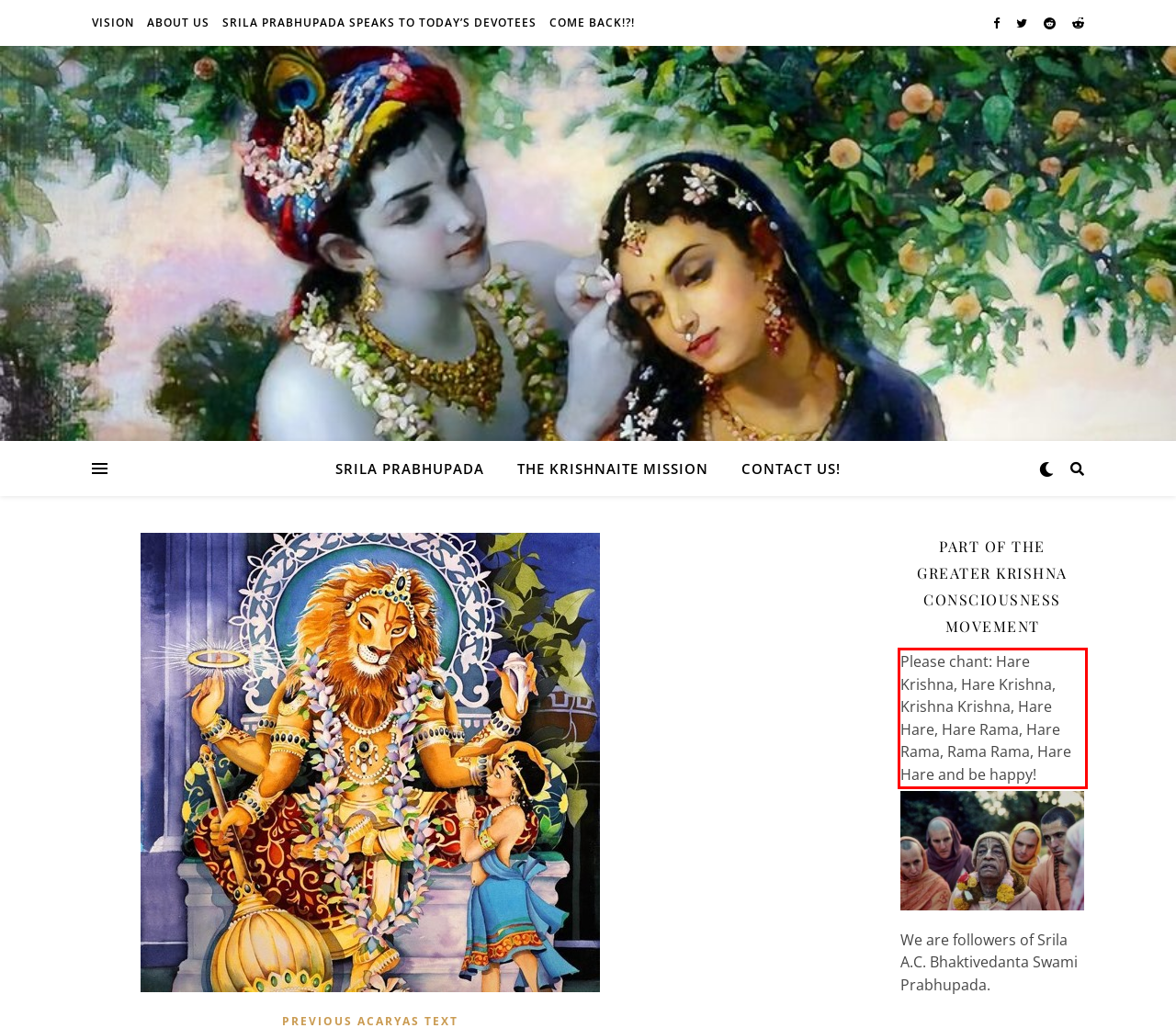Please perform OCR on the UI element surrounded by the red bounding box in the given webpage screenshot and extract its text content.

Please chant: Hare Krishna, Hare Krishna, Krishna Krishna, Hare Hare, Hare Rama, Hare Rama, Rama Rama, Hare Hare and be happy!